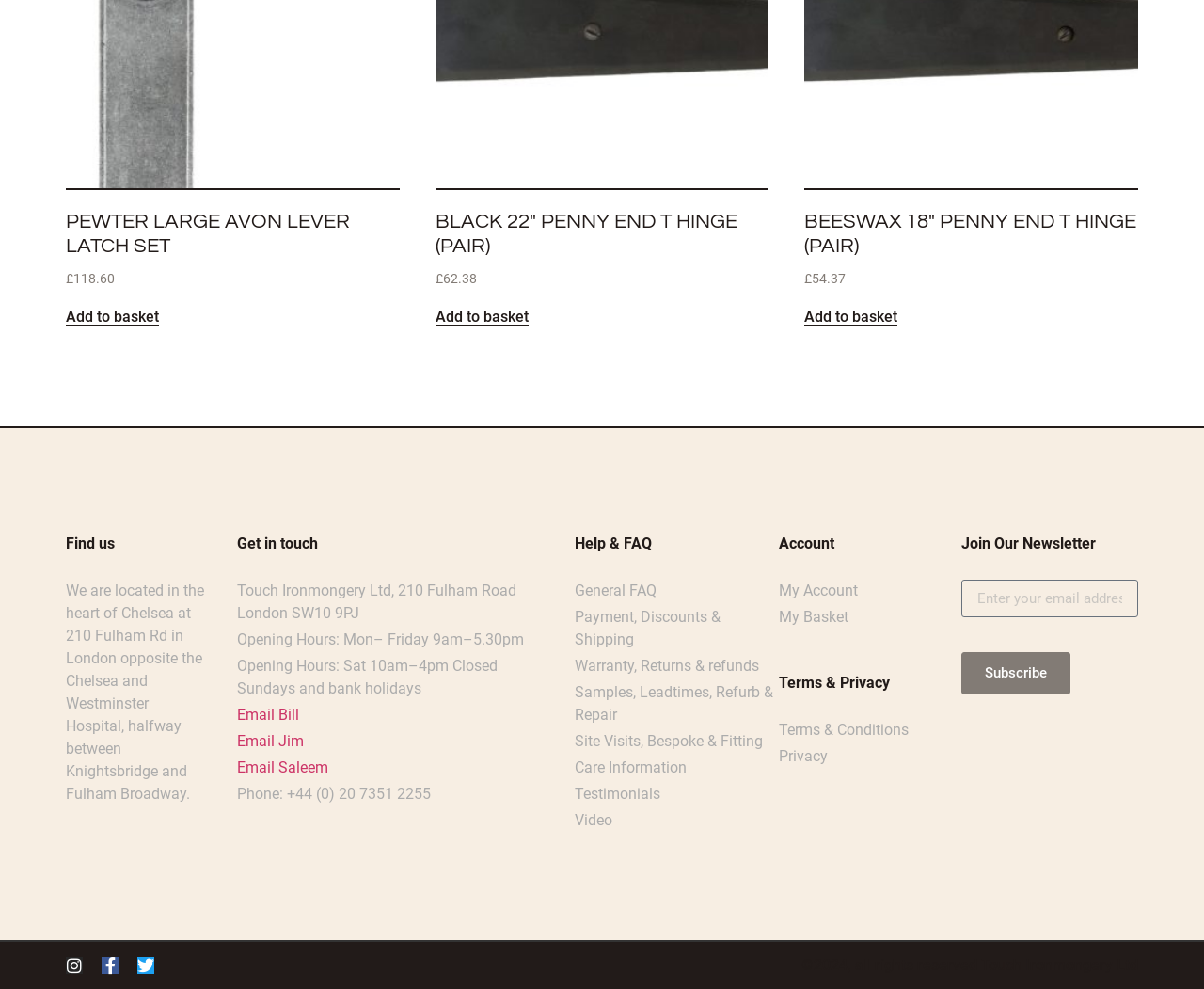What is the purpose of the textbox at the bottom of the page?
Answer with a single word or phrase, using the screenshot for reference.

Subscribe to newsletter